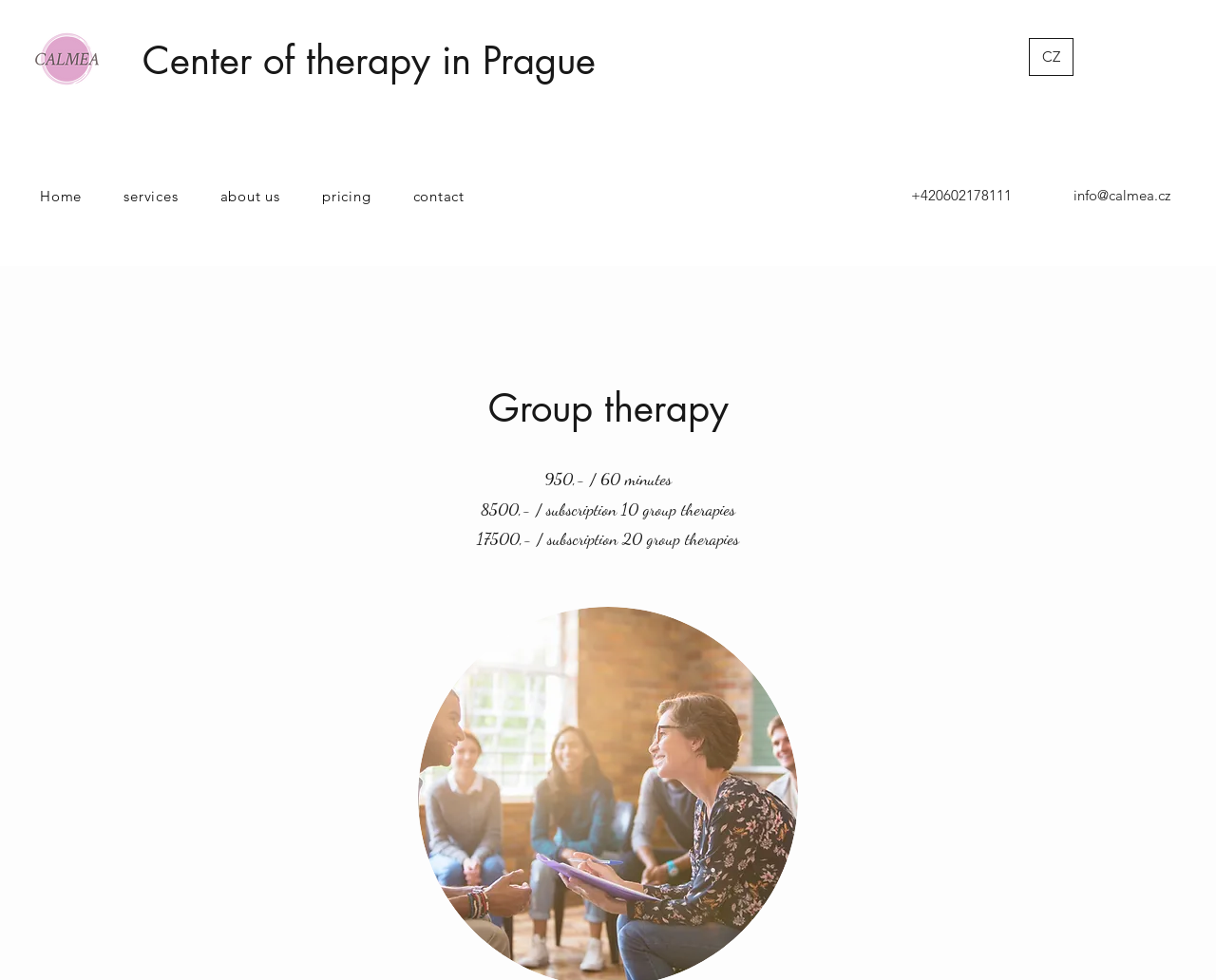Identify the bounding box for the element characterized by the following description: "about us".

[0.167, 0.18, 0.244, 0.22]